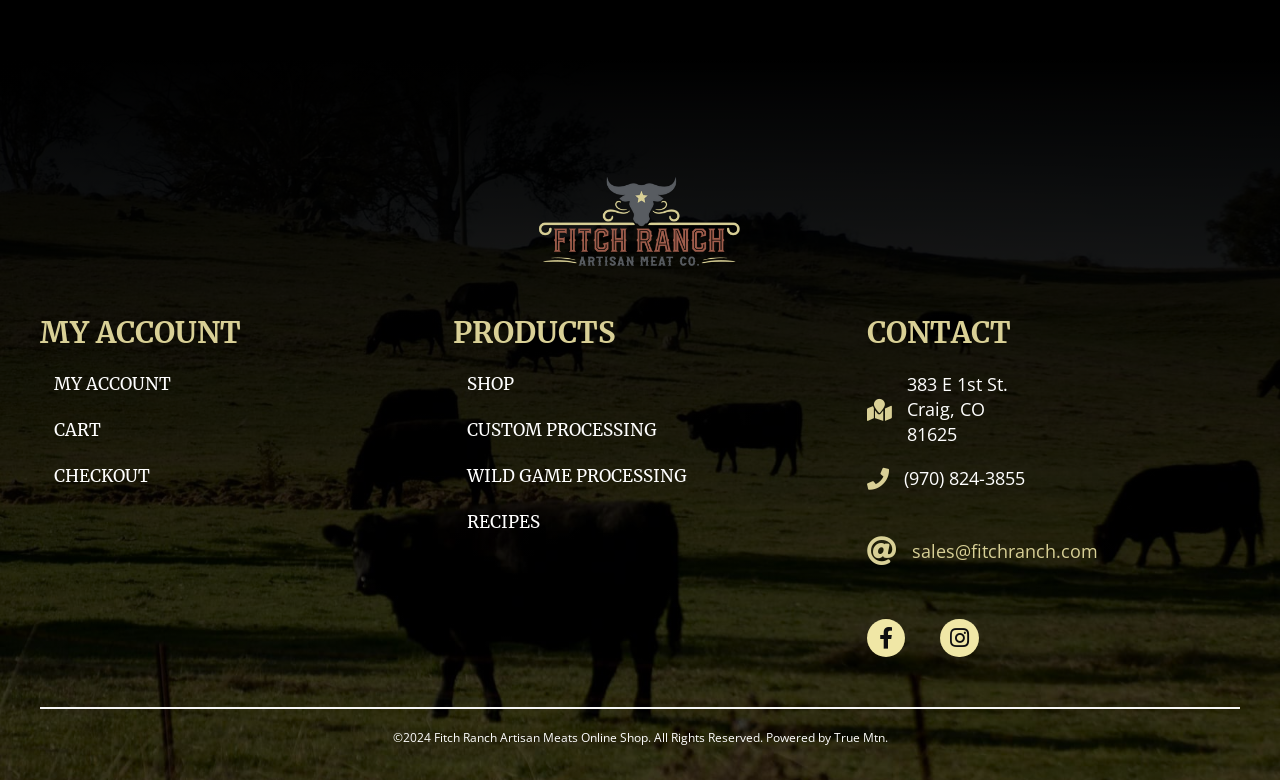What is the address of the company?
Based on the visual information, provide a detailed and comprehensive answer.

I found the address by looking at the static text elements with the descriptions '383 E 1st St.', 'Craig, CO', and '81625' which are located in the contact information section of the webpage.